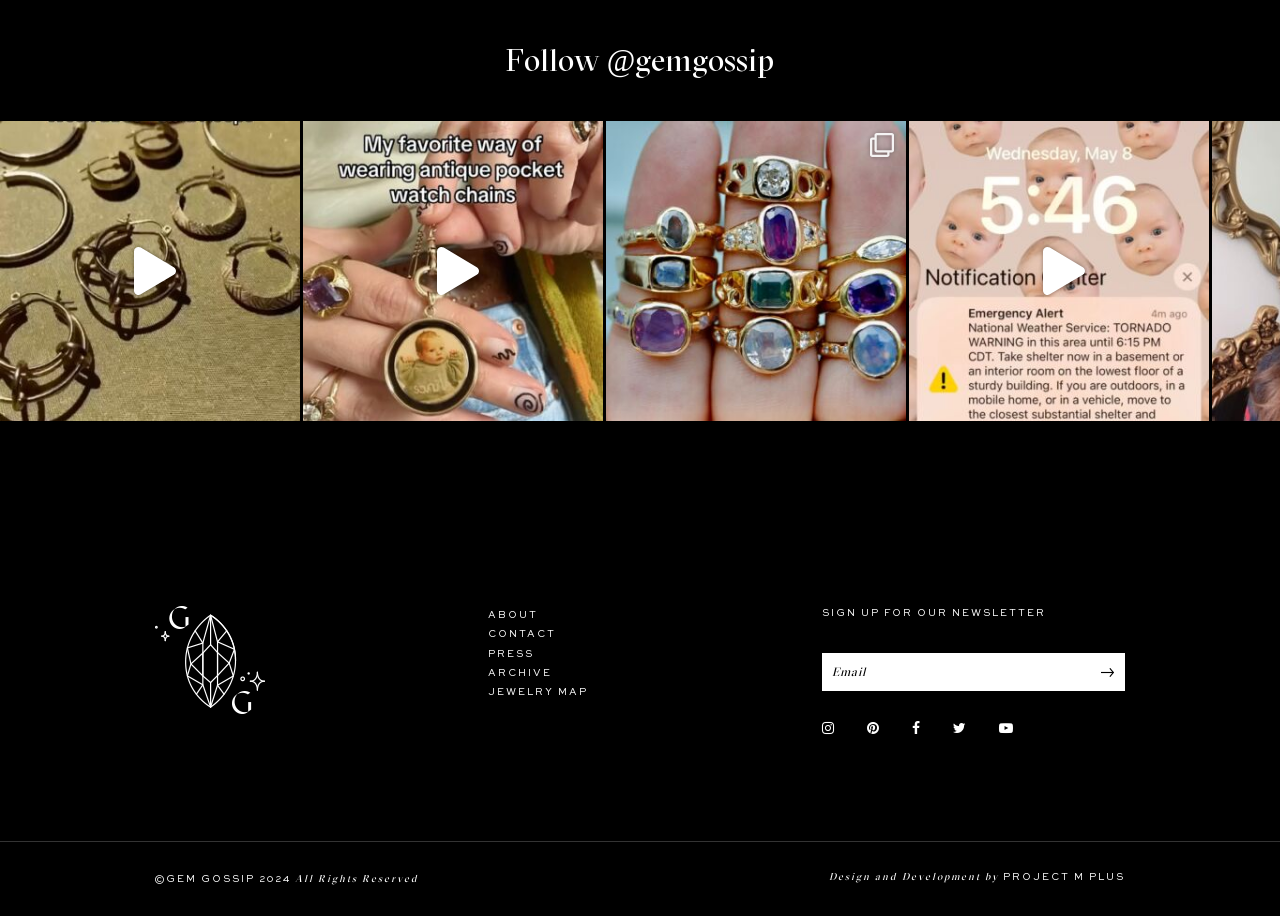Please identify the bounding box coordinates of the element I need to click to follow this instruction: "Follow @gemgossip".

[0.395, 0.045, 0.605, 0.086]